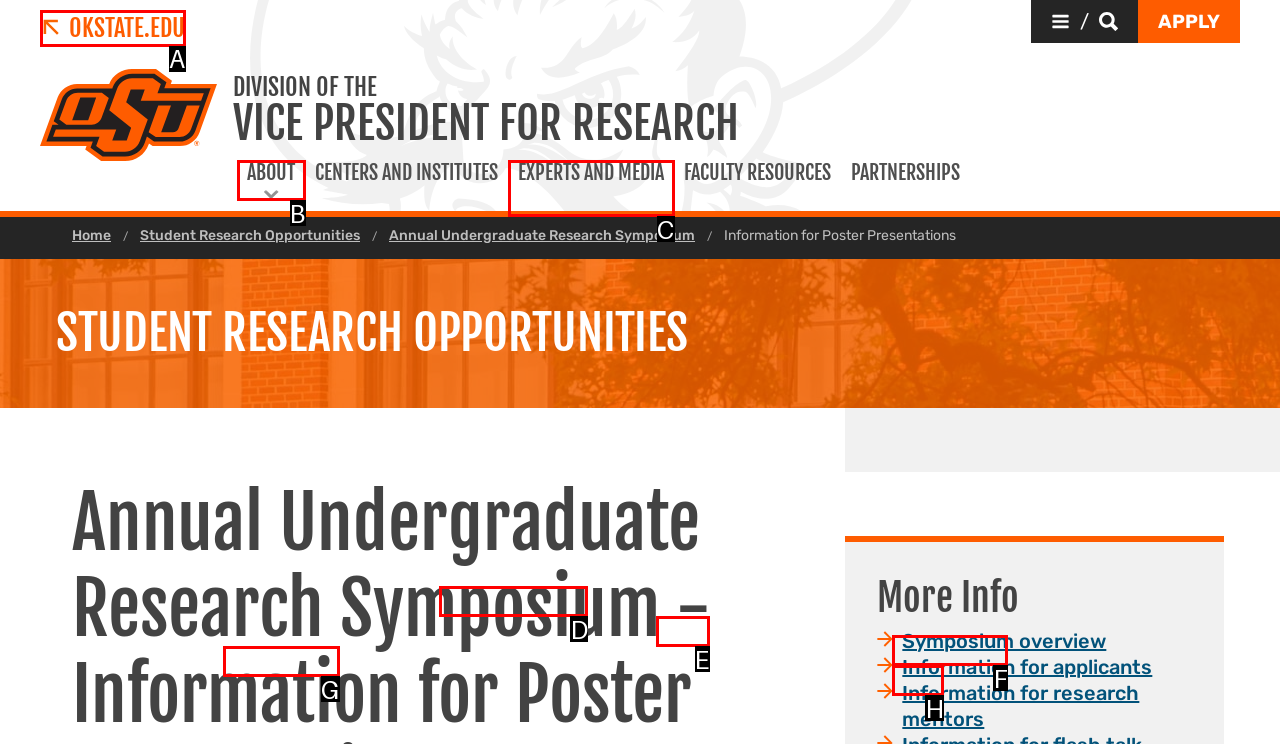Identify the letter corresponding to the UI element that matches this description: Experts and Media
Answer using only the letter from the provided options.

C